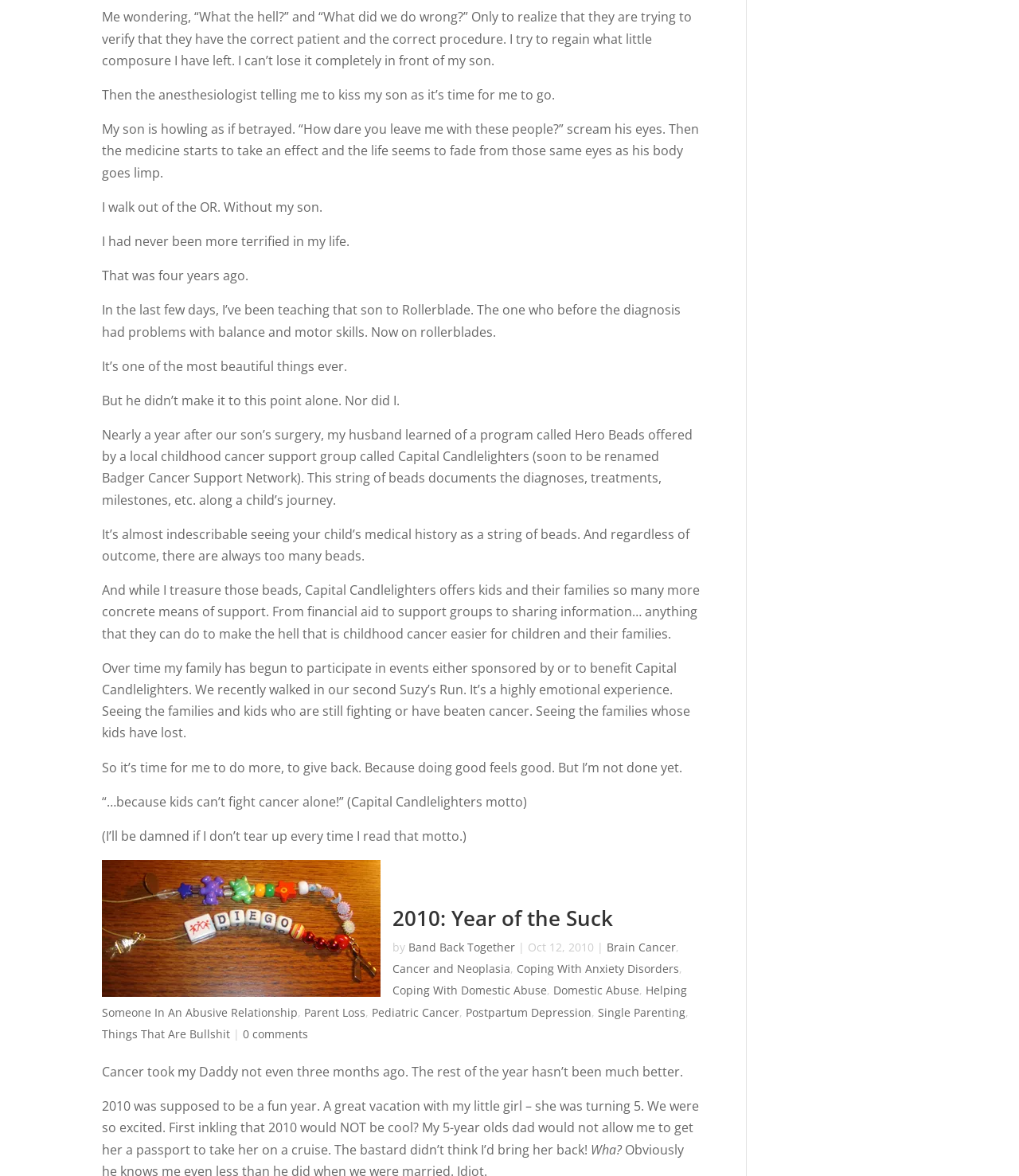Show the bounding box coordinates of the region that should be clicked to follow the instruction: "Click the link '2010: Year of the Suck'."

[0.385, 0.768, 0.602, 0.793]